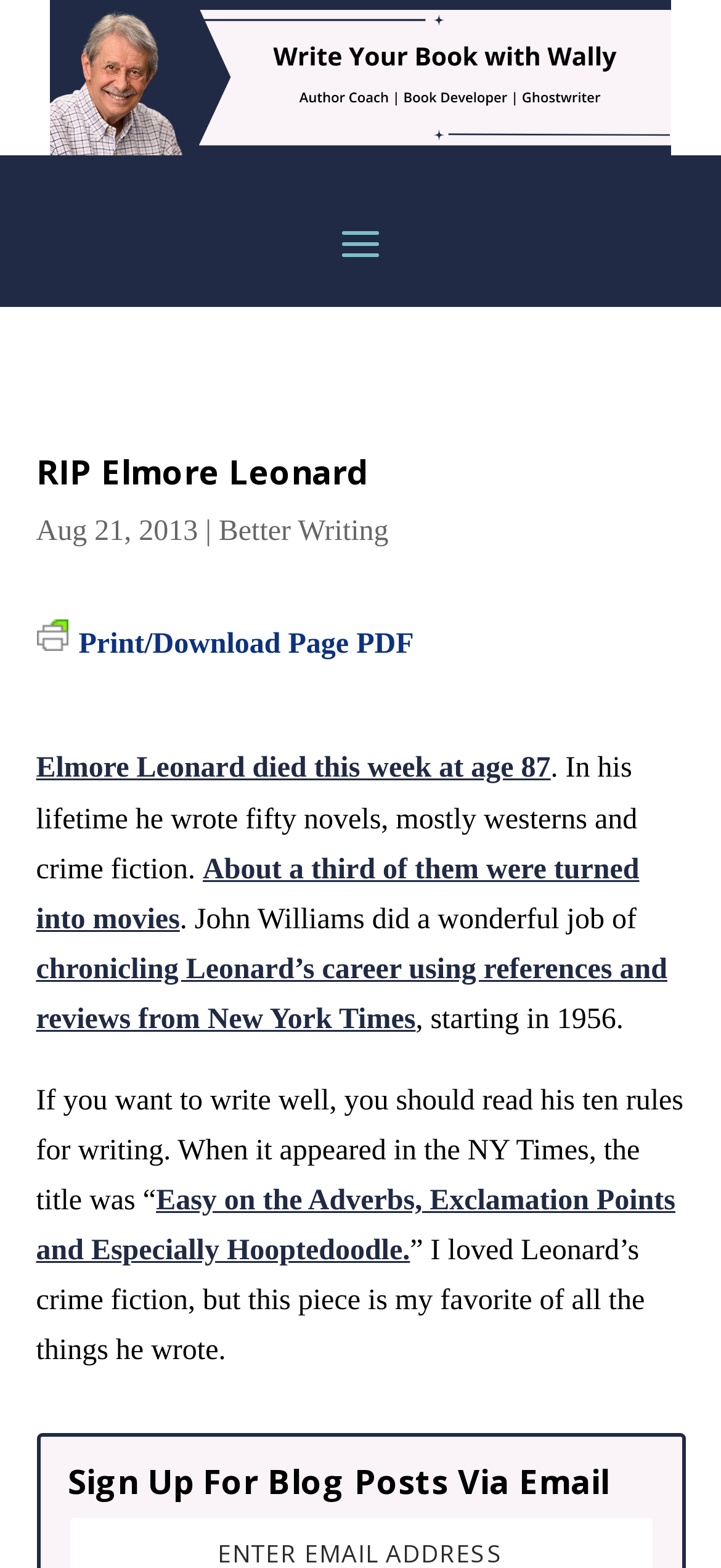What is the date of the article?
Please respond to the question with a detailed and thorough explanation.

I found the date of the article by looking at the static text element 'Aug 21, 2013' which is located below the main heading 'RIP Elmore Leonard'.